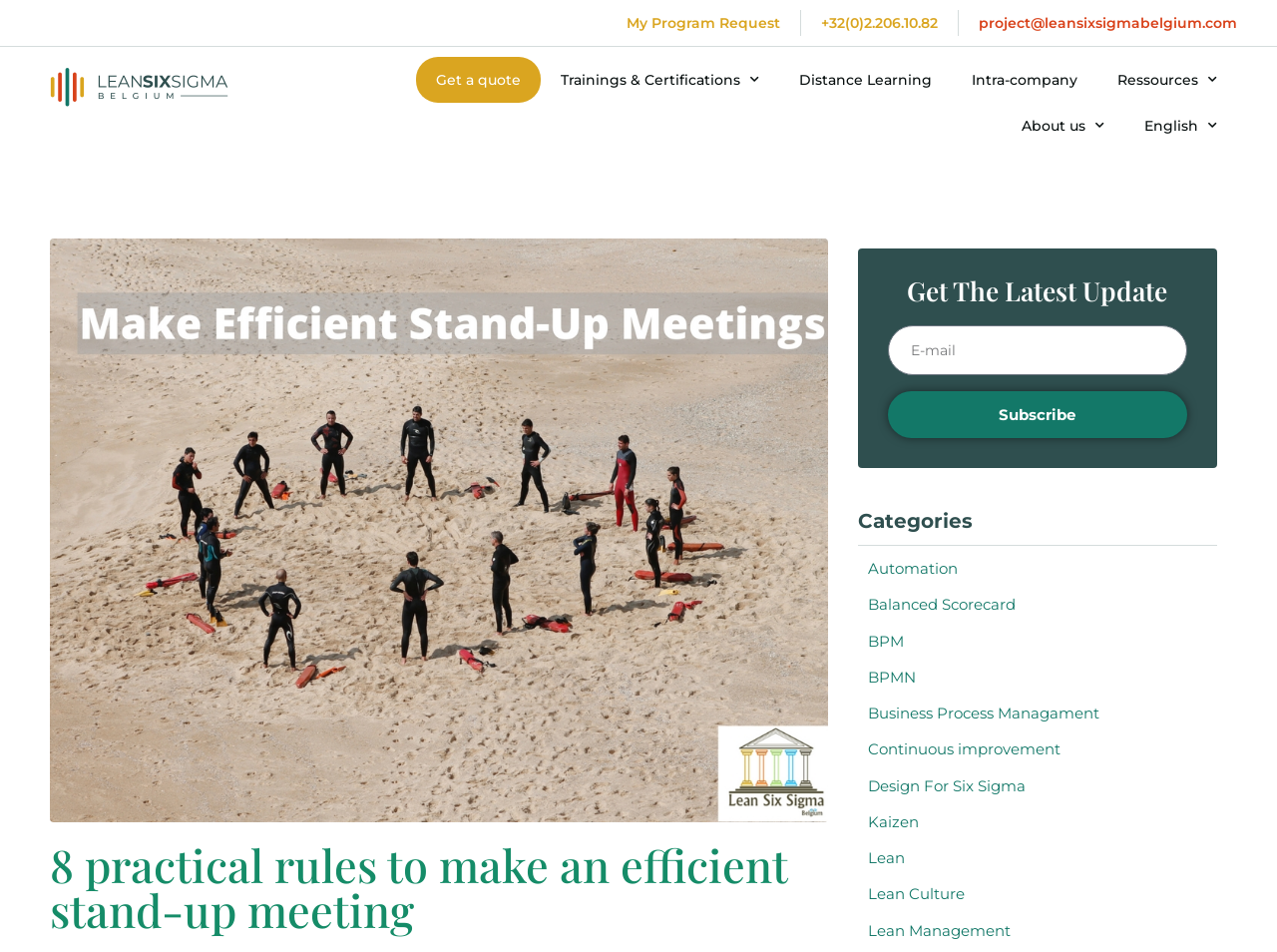Please mark the bounding box coordinates of the area that should be clicked to carry out the instruction: "Visit 'About us'".

[0.784, 0.108, 0.88, 0.156]